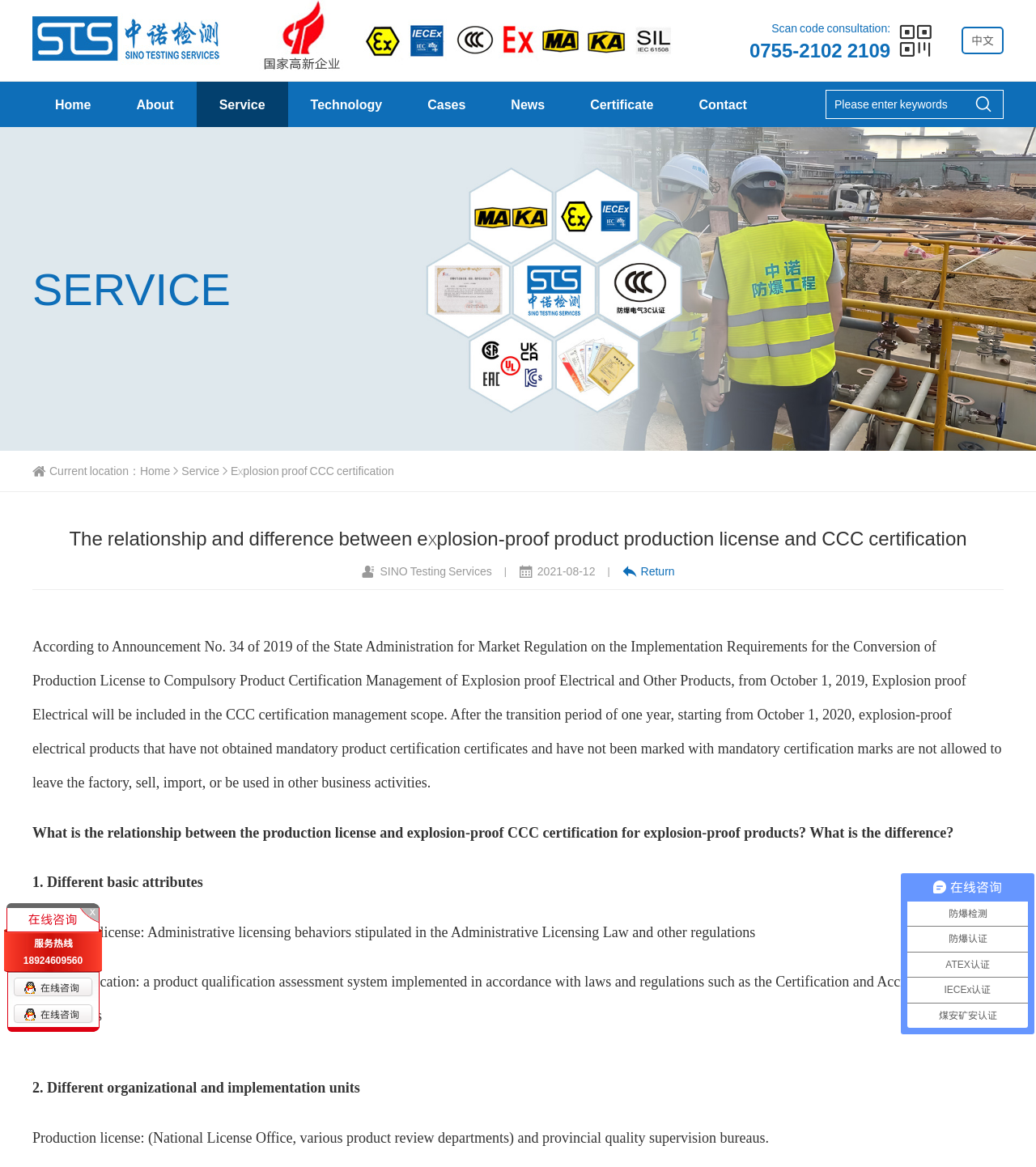Articulate a detailed summary of the webpage's content and design.

This webpage is about the relationship and difference between explosion-proof product production licenses and CCC certifications. At the top, there is a logo and a navigation menu with links to "Home", "About", "Service", "Technology", "Cases", "News", "Certificate", and "Contact". Below the navigation menu, there is a search bar with a placeholder text "Please enter keywords" and a search button.

On the left side, there is a sidebar with a heading "SERVICE" and a list of links, including "Home", "Service", and "Explosion proof CCC certification". Below the sidebar, there is a section with the title "The relationship and difference between explosion-proof product production license and CCC certification" and a brief introduction to the topic.

The main content of the webpage is divided into sections, each with a heading and a brief description. The sections include "According to Announcement No. 34 of 2019...", "What is the relationship between the production license and explosion-proof CCC certification for explosion-proof products?", "1. Different basic attributes", "2. Different organizational and implementation units", and so on.

Throughout the webpage, there are several images, including a logo, a search button, and various icons. There are also several tables, including a table with a heading "服务热线" (Service Hotline) and a table with a heading "点击这里给我发消息 在线咨询" (Click here to send me a message Online Consultation).

At the bottom of the webpage, there is a section with contact information, including a phone number and a link to online consultation. There are also links to "防爆检测" (Explosion-proof Testing) and "防爆认证" (Explosion-proof Certification).